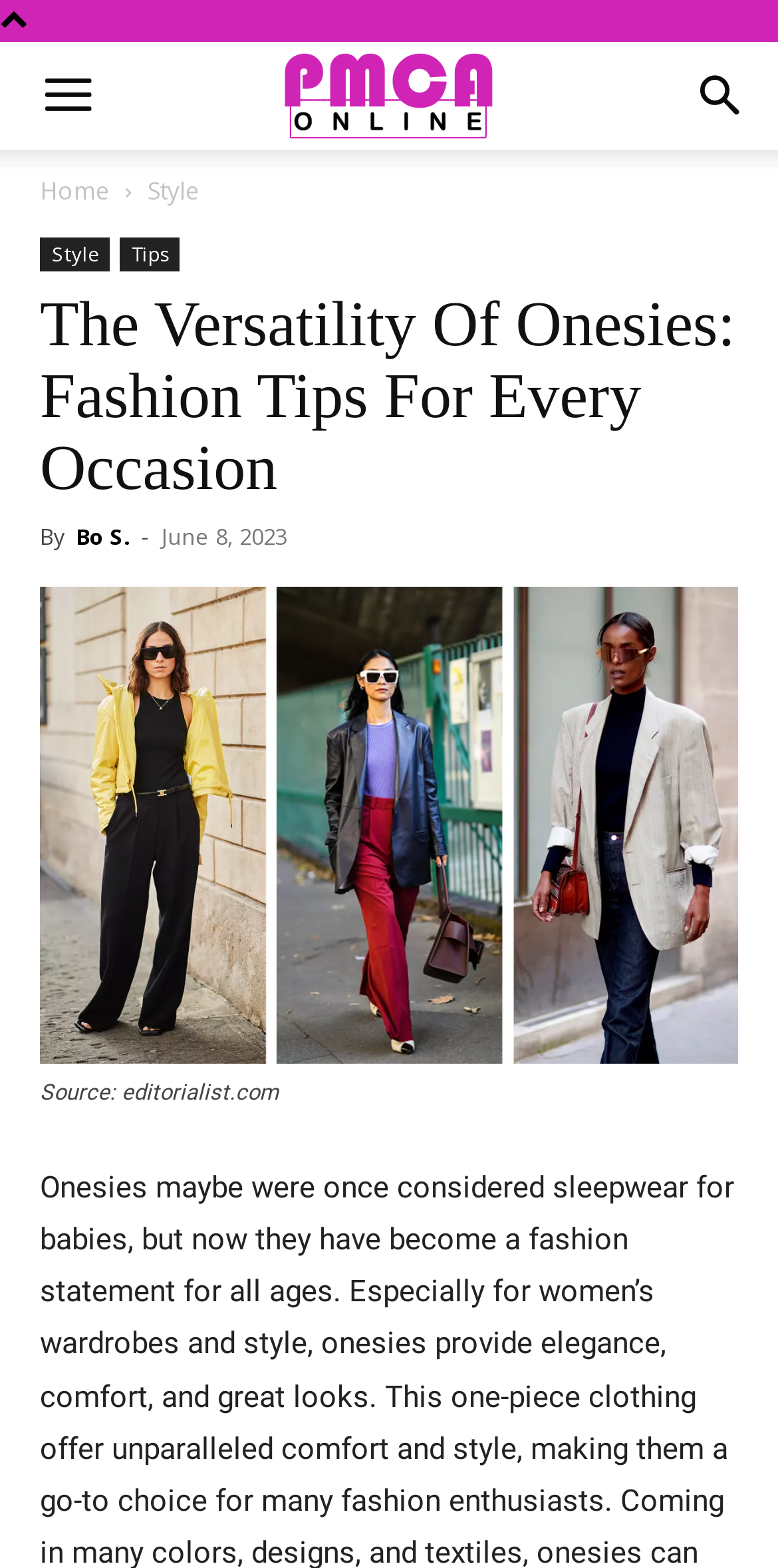What is the category of the article?
Please answer the question with as much detail as possible using the screenshot.

I found the category of the article by looking at the navigation menu, where it says 'Style' as one of the options.